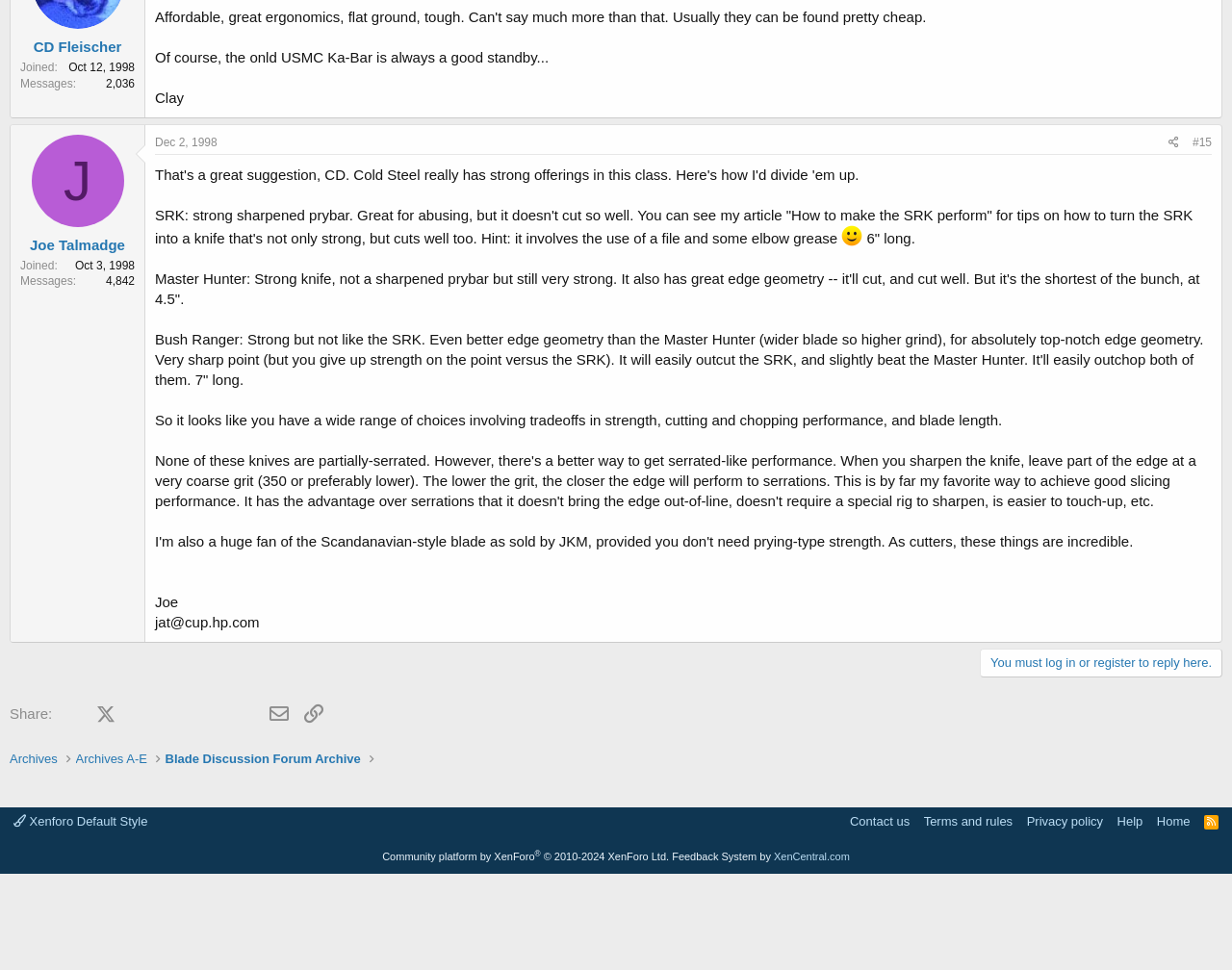How many messages does Joe Talmadge have?
Analyze the image and deliver a detailed answer to the question.

I found the answer by looking at the description list with the term 'Messages' and the detail '4,842', which corresponds to the user 'Joe Talmadge'.